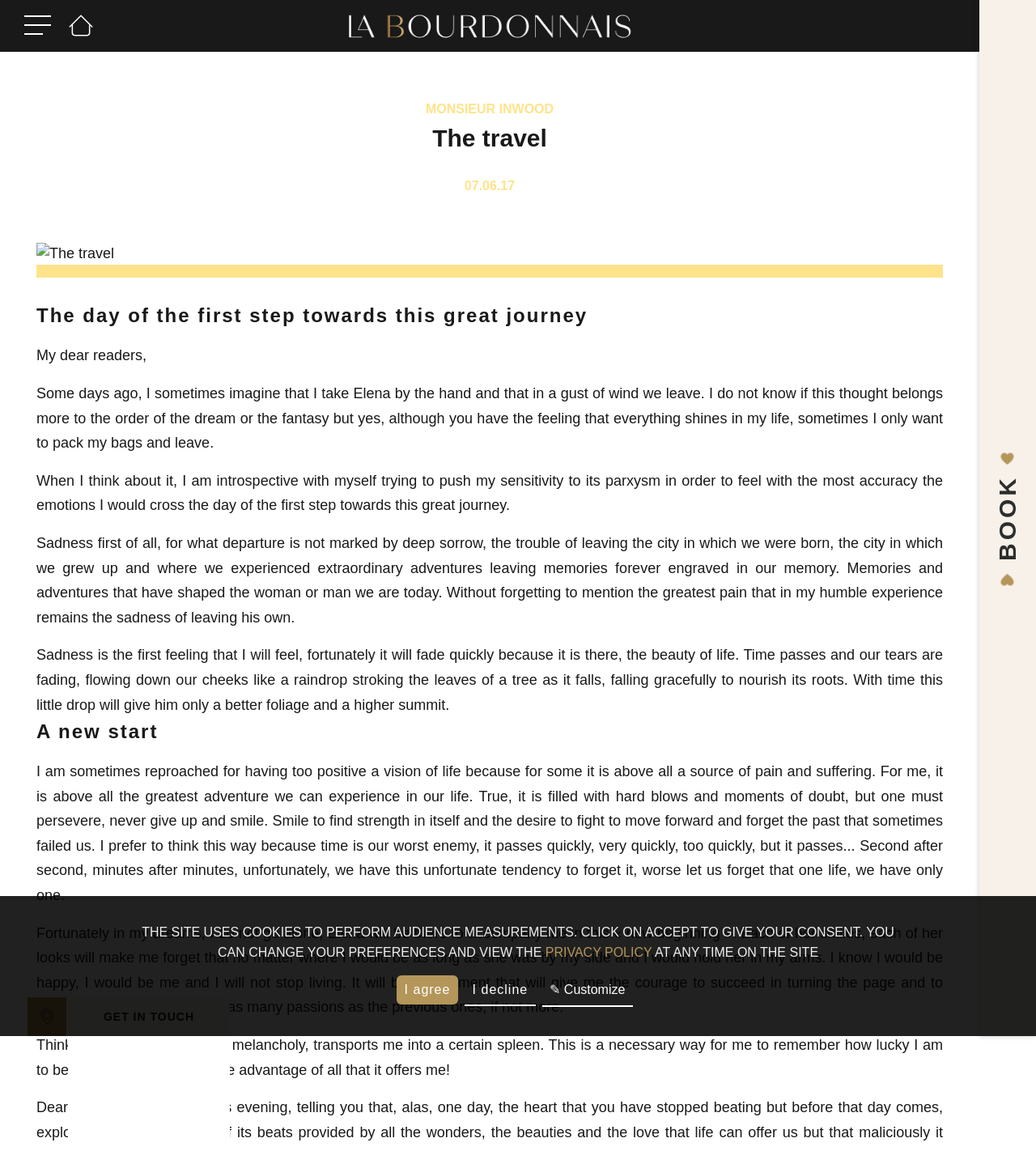Respond with a single word or phrase for the following question: 
What is the phone number to get in touch?

+33 1 47 05 45 42